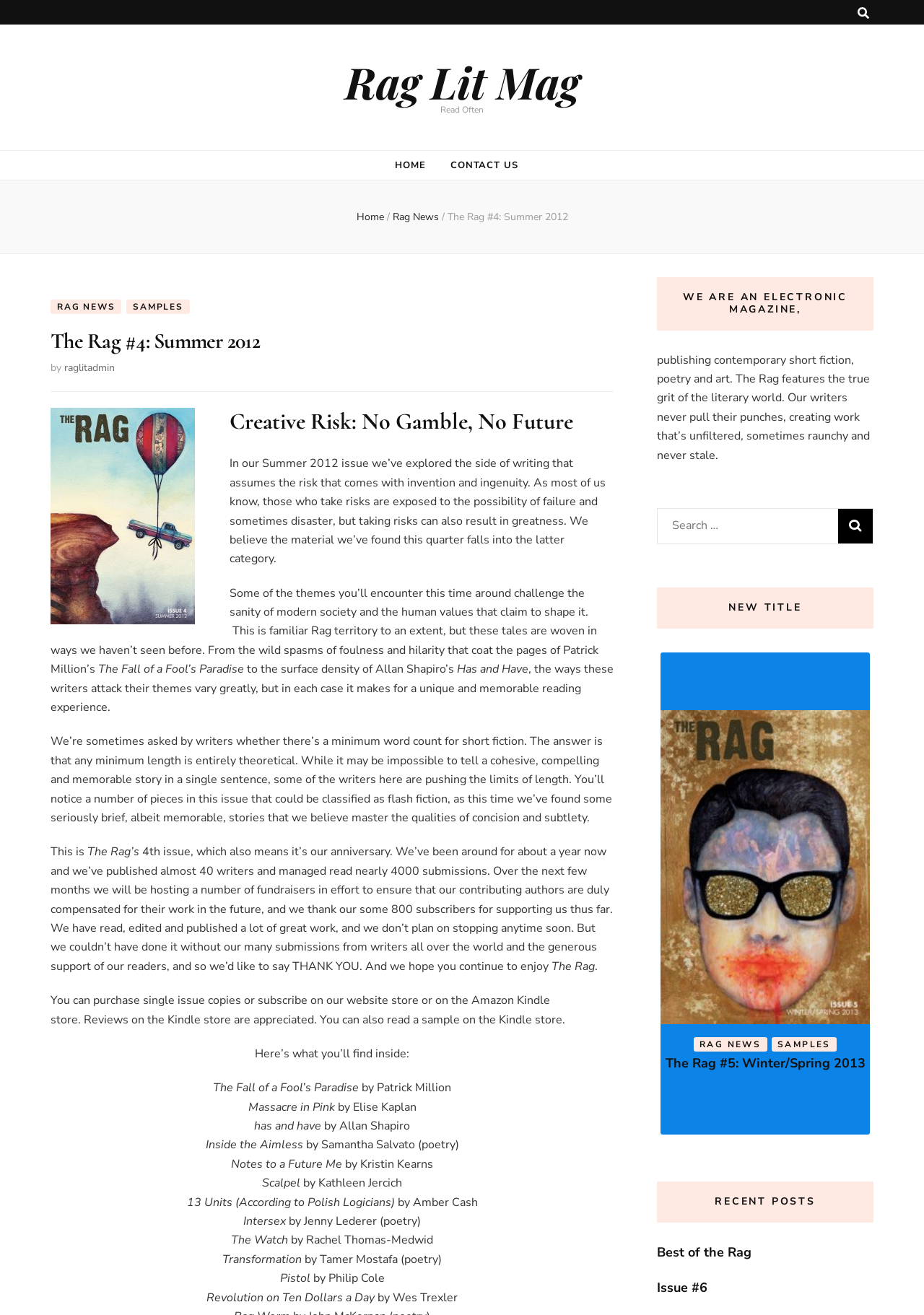Identify and provide the main heading of the webpage.

The Rag #4: Summer 2012